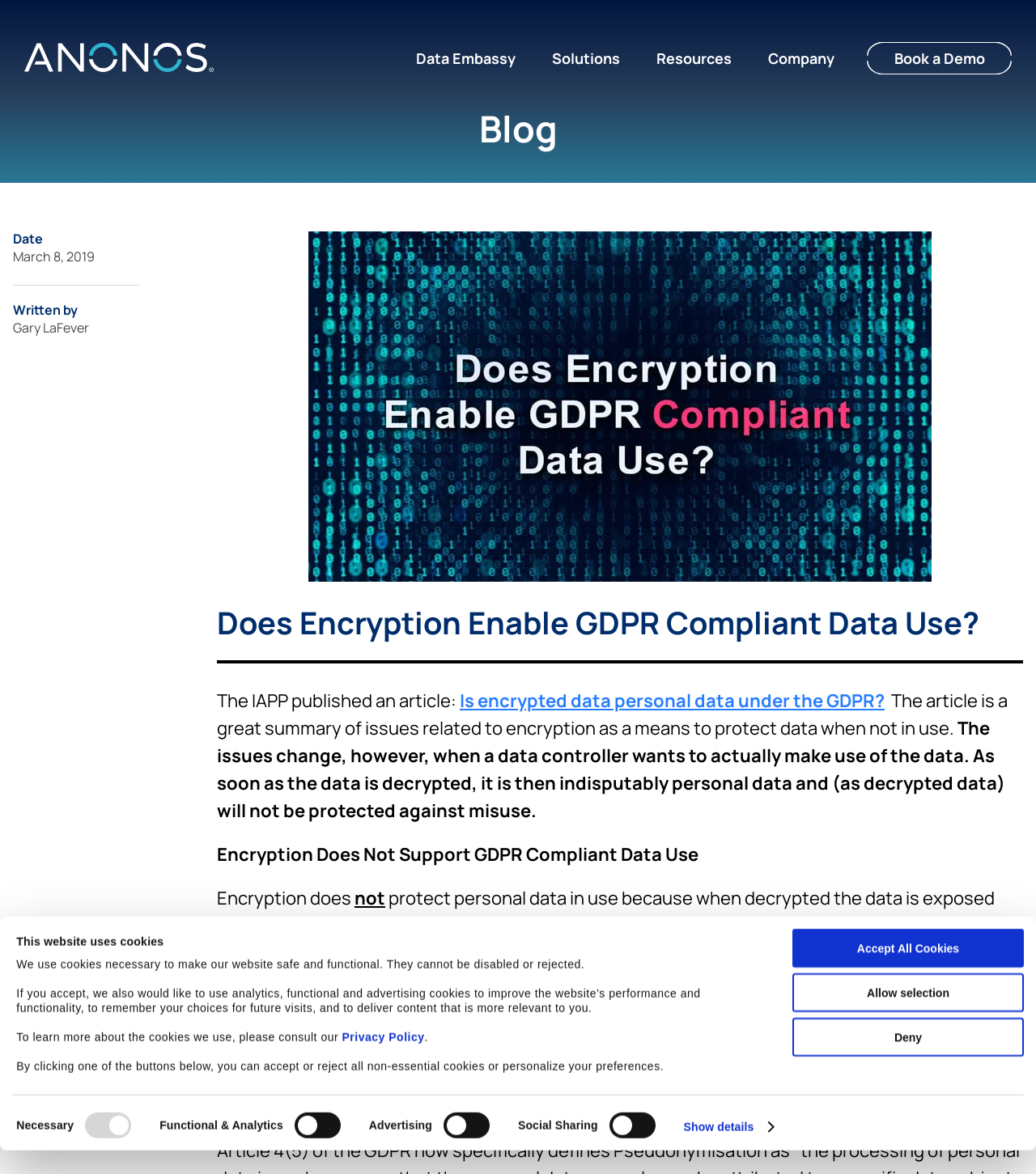Find the bounding box coordinates of the element to click in order to complete this instruction: "Click the Anonos Logo". The bounding box coordinates must be four float numbers between 0 and 1, denoted as [left, top, right, bottom].

[0.023, 0.037, 0.207, 0.063]